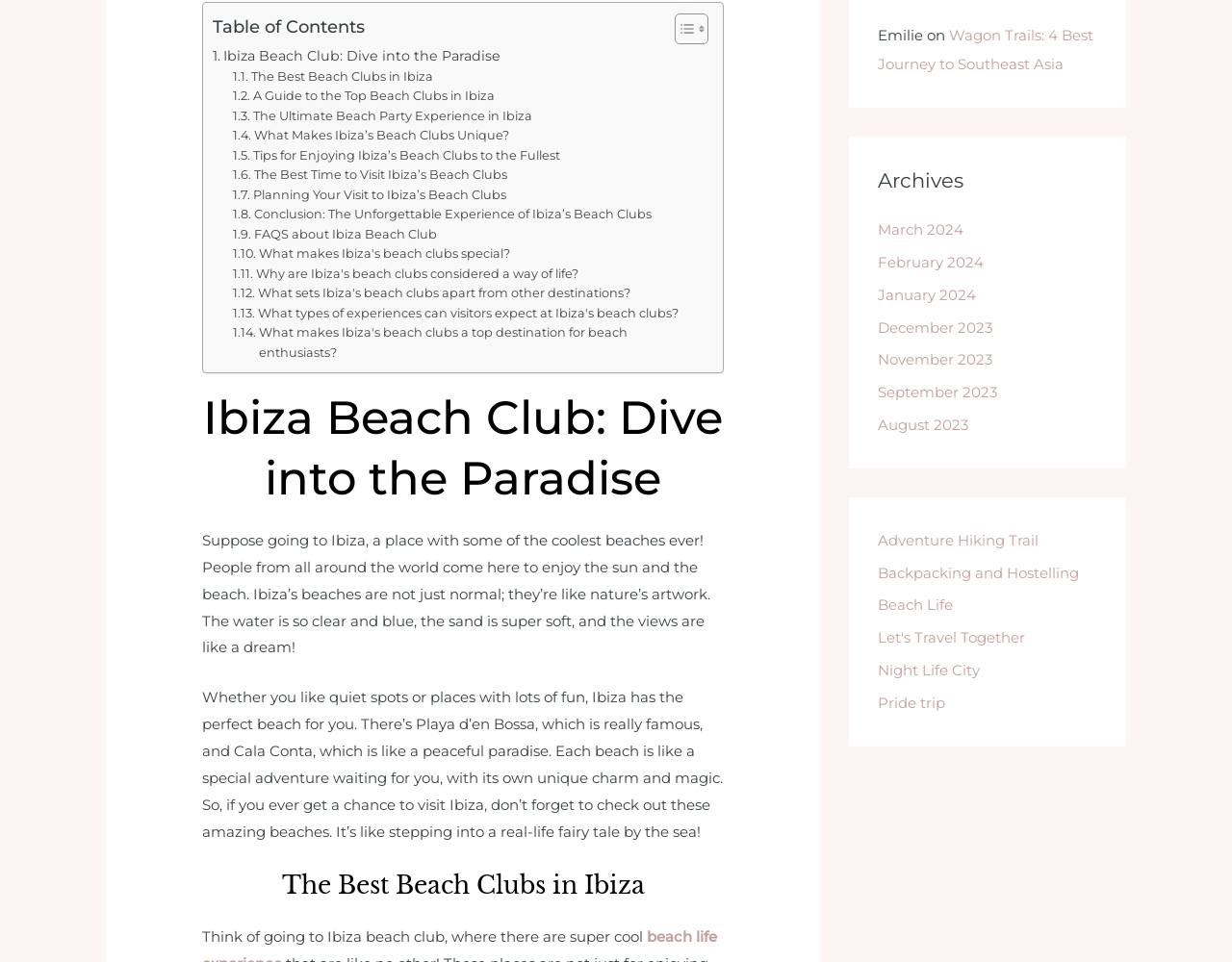Respond with a single word or phrase to the following question: How many links are there in the Table of Contents section?

11